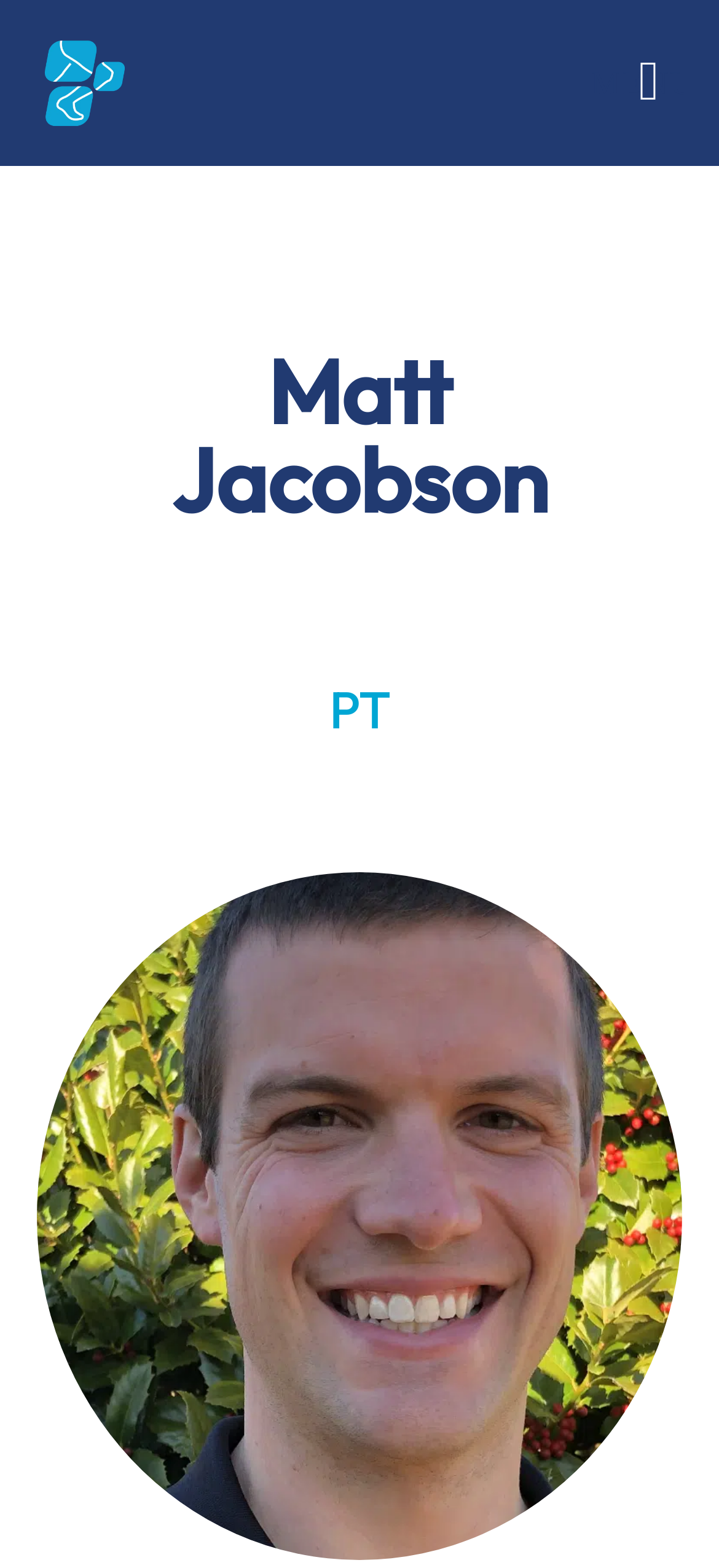What is the purpose of the button with a menu icon?
Could you please answer the question thoroughly and with as much detail as possible?

The button with a menu icon () is not pressed and not expanded, which implies that it can be used to expand or collapse a menu when clicked.